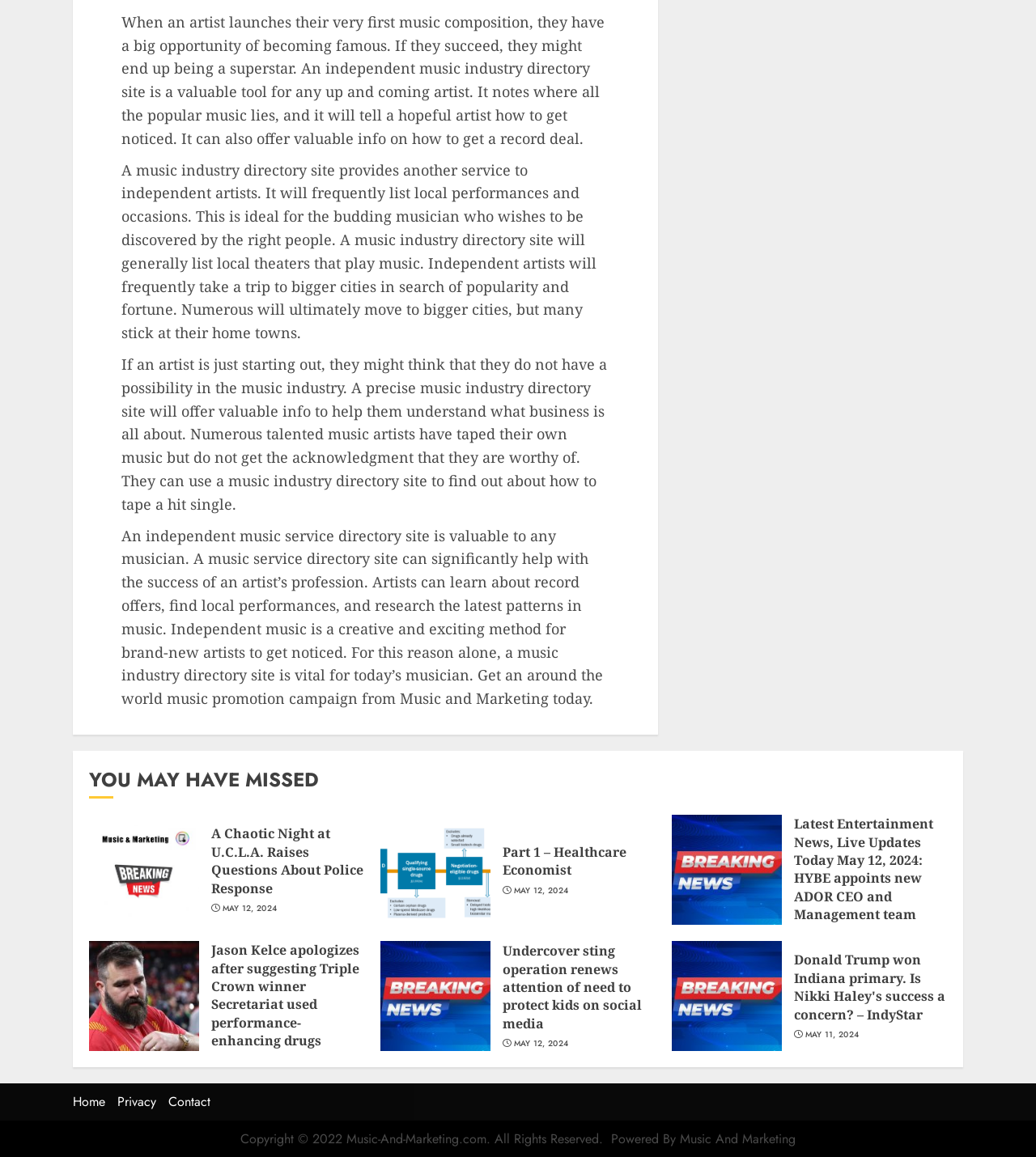Locate the bounding box coordinates of the element's region that should be clicked to carry out the following instruction: "Check 'Copyright © 2022 Music-And-Marketing.com. All Rights Reserved.'". The coordinates need to be four float numbers between 0 and 1, i.e., [left, top, right, bottom].

[0.232, 0.976, 0.768, 0.992]